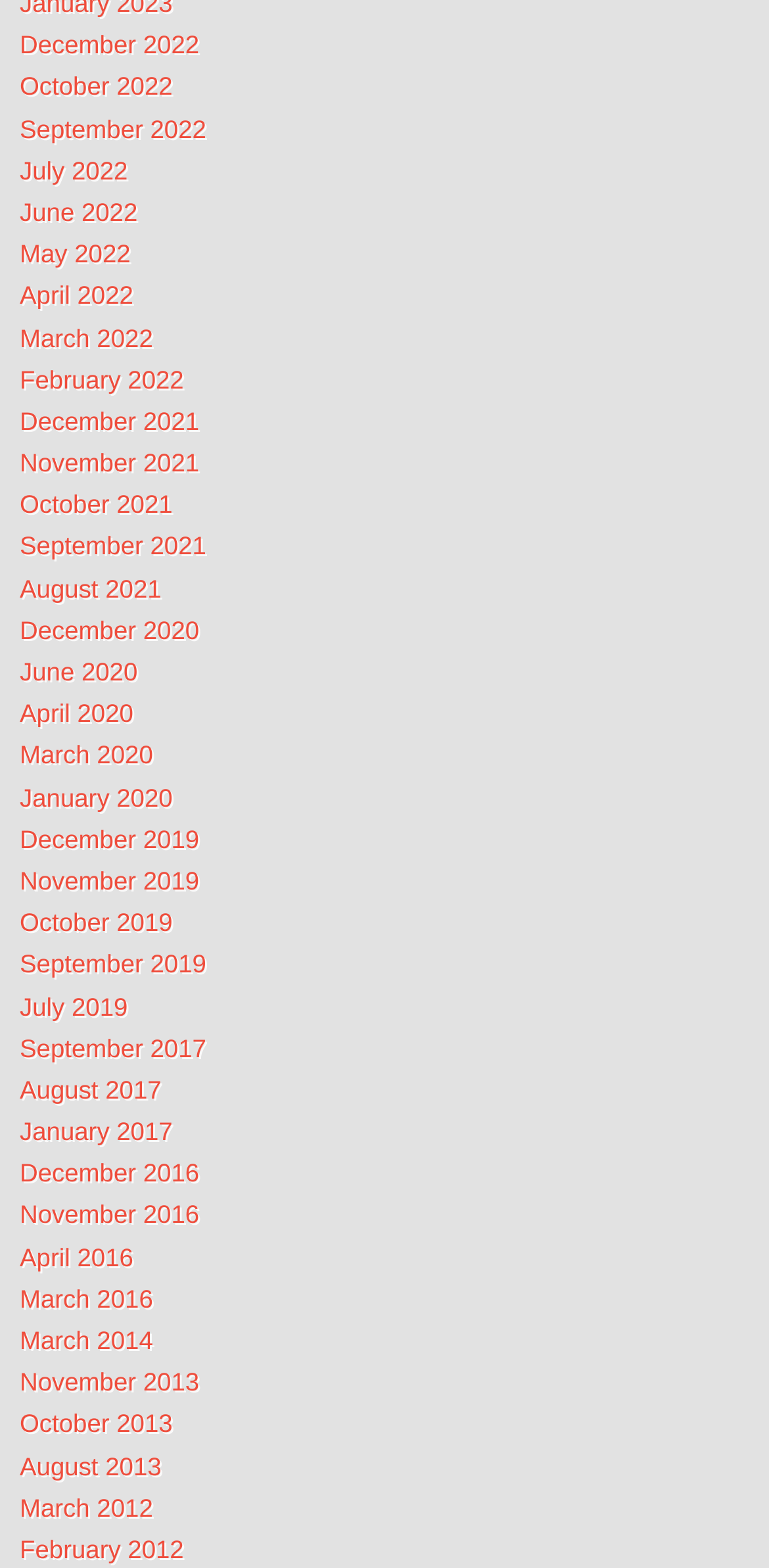Identify the bounding box coordinates of the element to click to follow this instruction: 'View January 2020'. Ensure the coordinates are four float values between 0 and 1, provided as [left, top, right, bottom].

[0.026, 0.499, 0.225, 0.518]